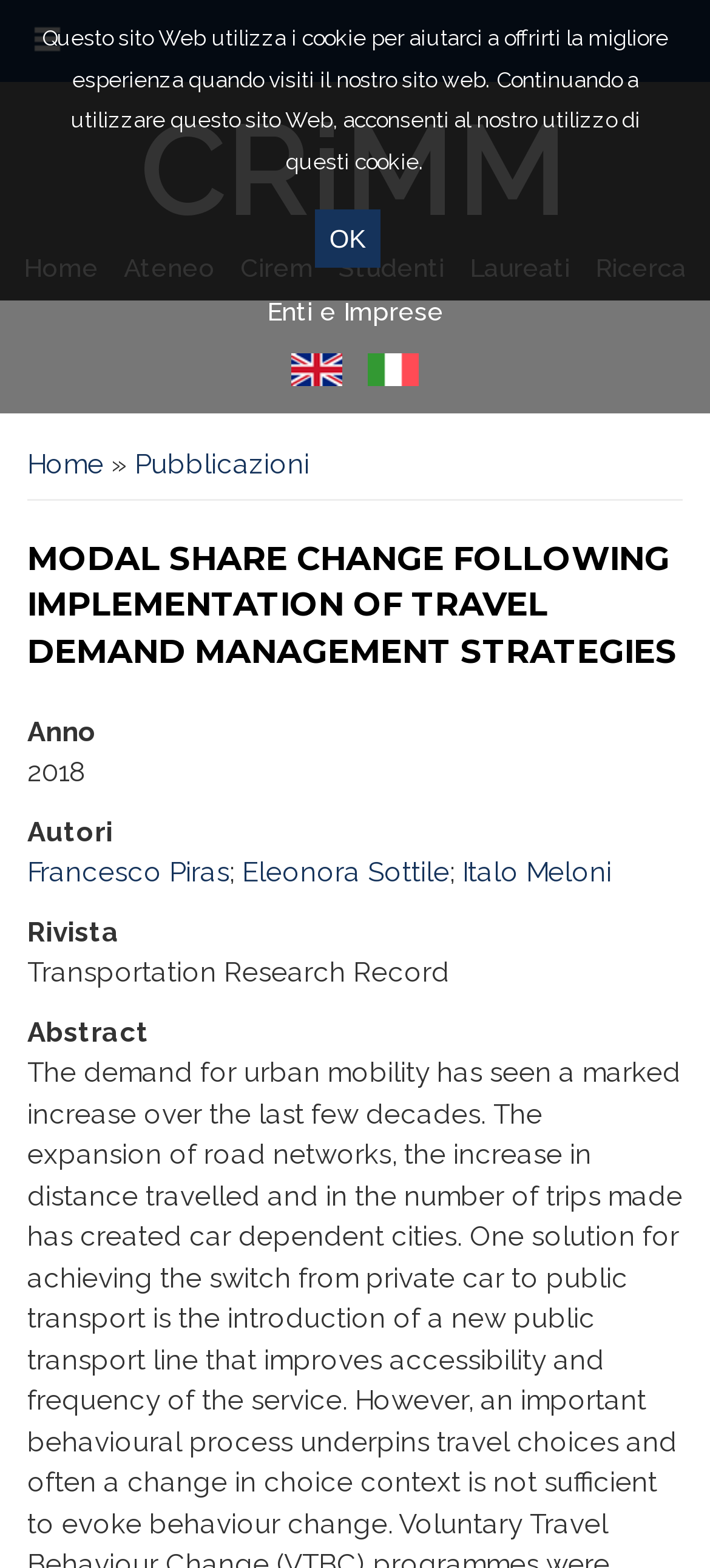Describe in detail what you see on the webpage.

The webpage is about a research publication titled "Modal Share Change Following Implementation of Travel Demand Management Strategies" from CRiMM - Centro di Ricerca sui Modelli di Mobilità. 

At the top of the page, there is a cookie consent notification with a button labeled "OK" to the right. Below this notification, there is a navigation menu with links to "Home", "Ateneo", "Cirem", "Studenti", "Laureati", "Ricerca", and "Enti e Imprese". To the right of this menu, there is an image of the English flag and a link to switch to Italian. 

On the left side of the page, there is a secondary navigation menu with a heading "Tu sei qui" (You are here) and links to "Home" and "Pubblicazioni". 

The main content of the page is about the research publication, with a heading that matches the title of the webpage. Below this heading, there are details about the publication, including the year "2018", authors "Francesco Piras", "Eleonora Sottile", and "Italo Meloni", and the journal "Transportation Research Record". There is also an abstract of the publication.